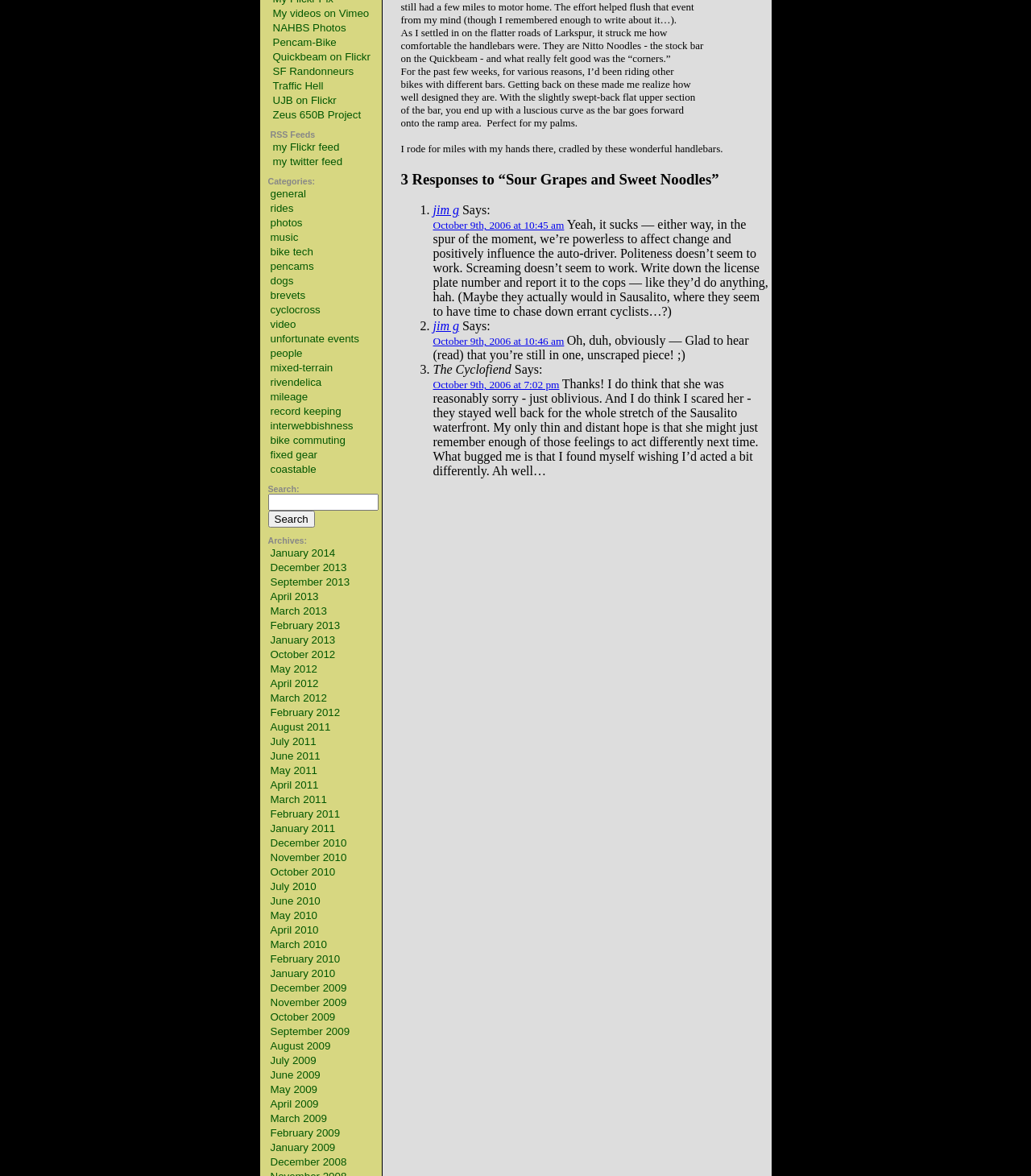What is the search function for?
Answer the question with a single word or phrase by looking at the picture.

Searching the website